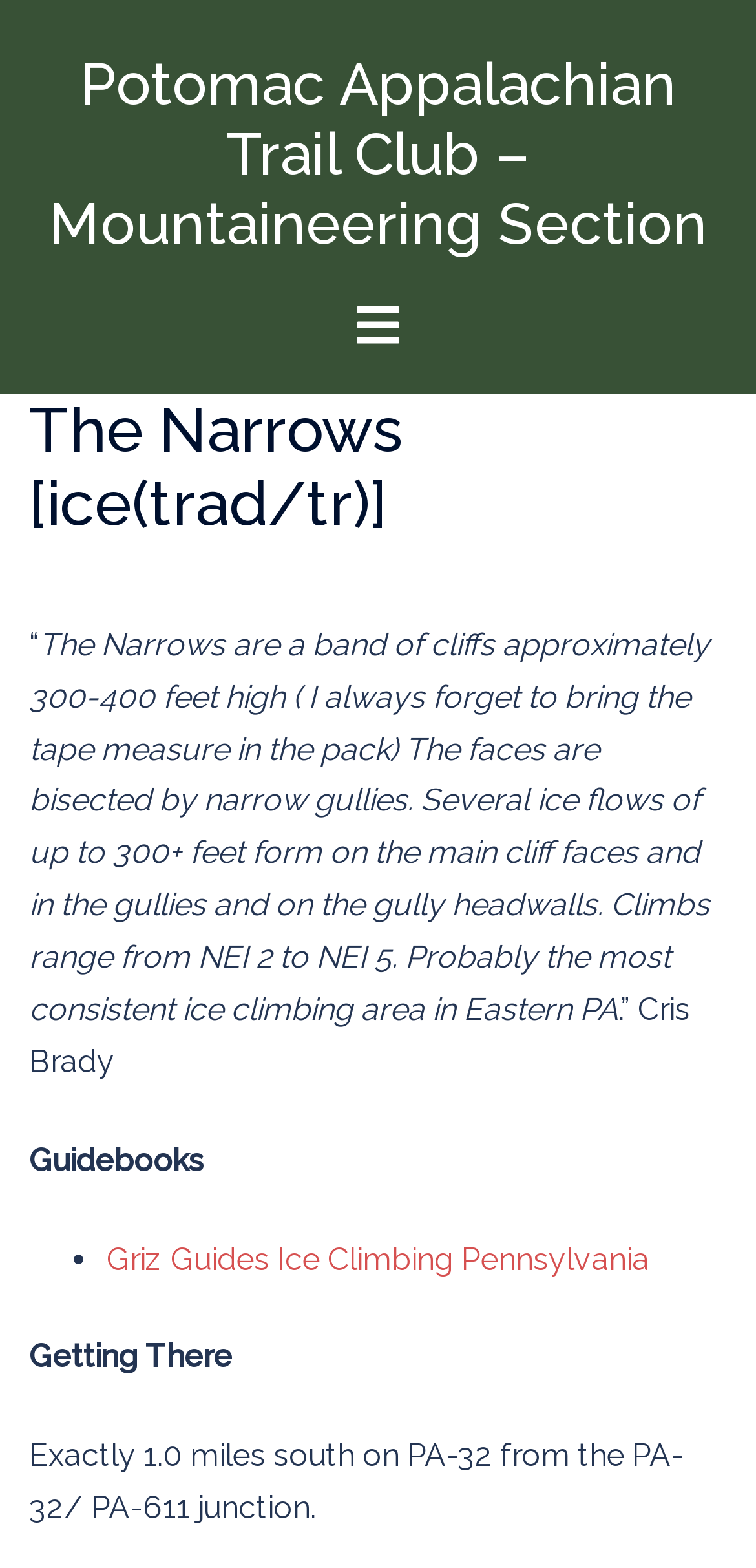Please locate and retrieve the main header text of the webpage.

Potomac Appalachian Trail Club – Mountaineering Section